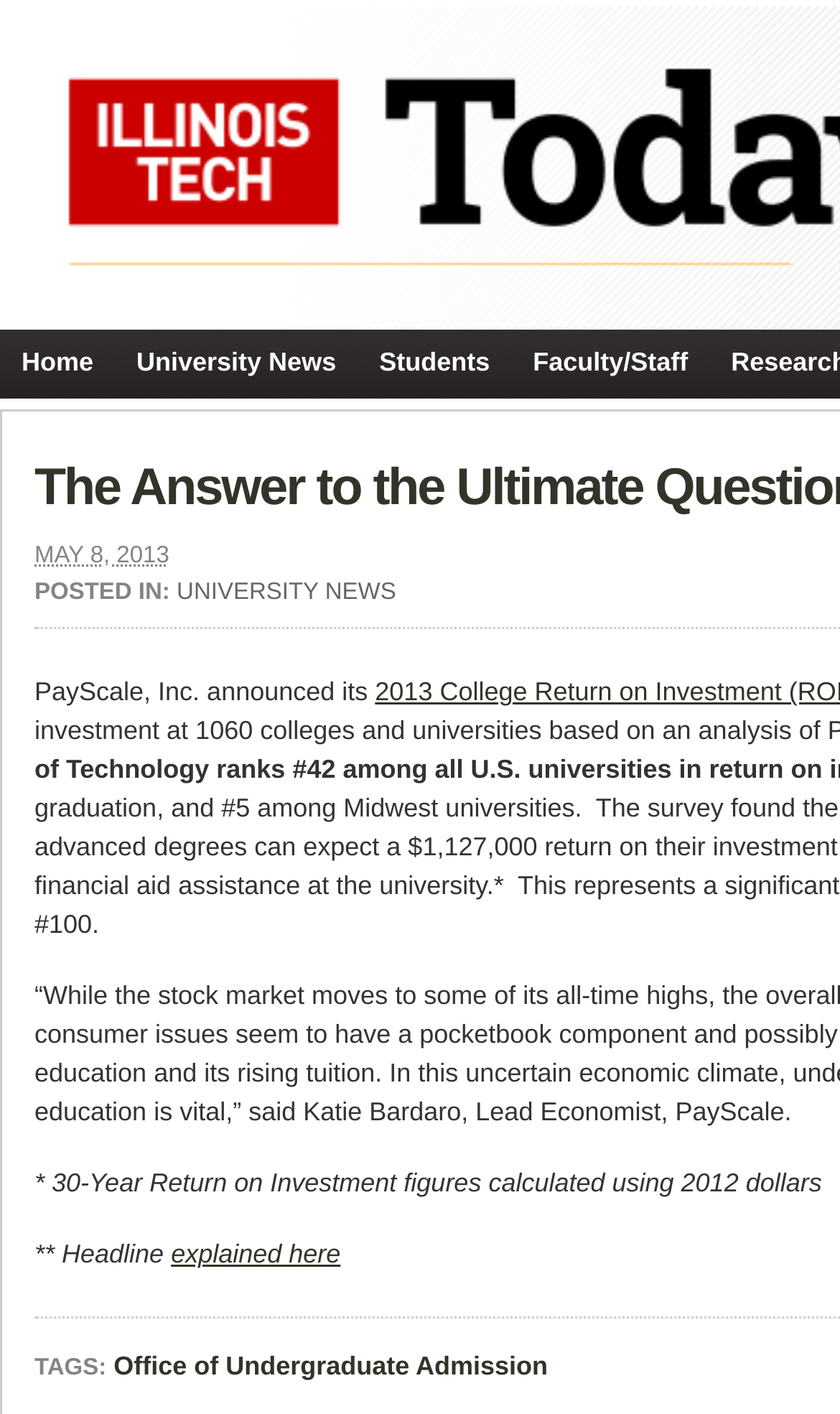What is the purpose of the asterisk symbol?
Using the image as a reference, deliver a detailed and thorough answer to the question.

I inferred the purpose of the asterisk symbol by noticing its location near the text '30-Year Return on Investment figures calculated using 2012 dollars' and assuming it is a footnote indicator.